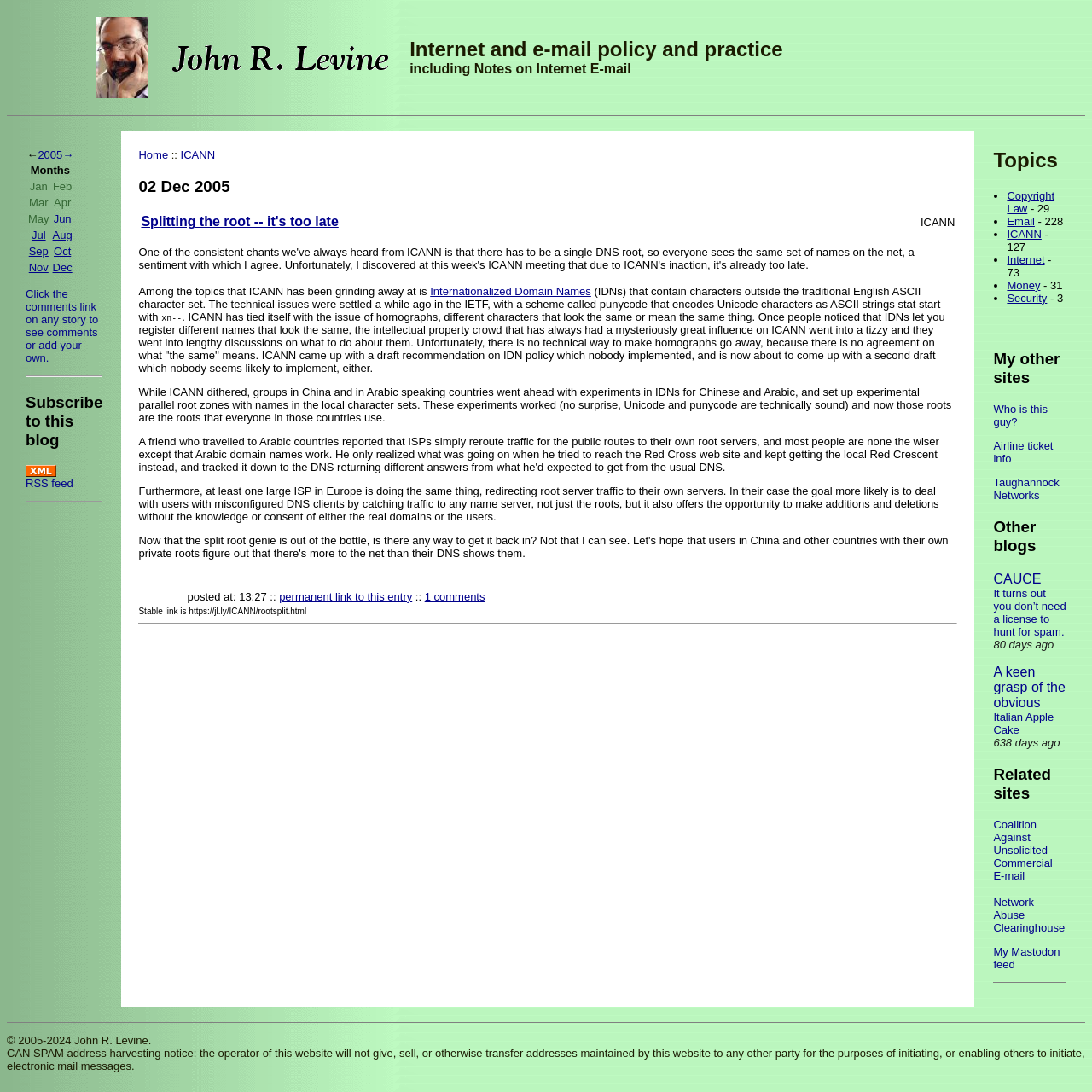Locate the bounding box coordinates of the clickable area needed to fulfill the instruction: "Read the post about ICANN".

[0.111, 0.12, 0.893, 0.922]